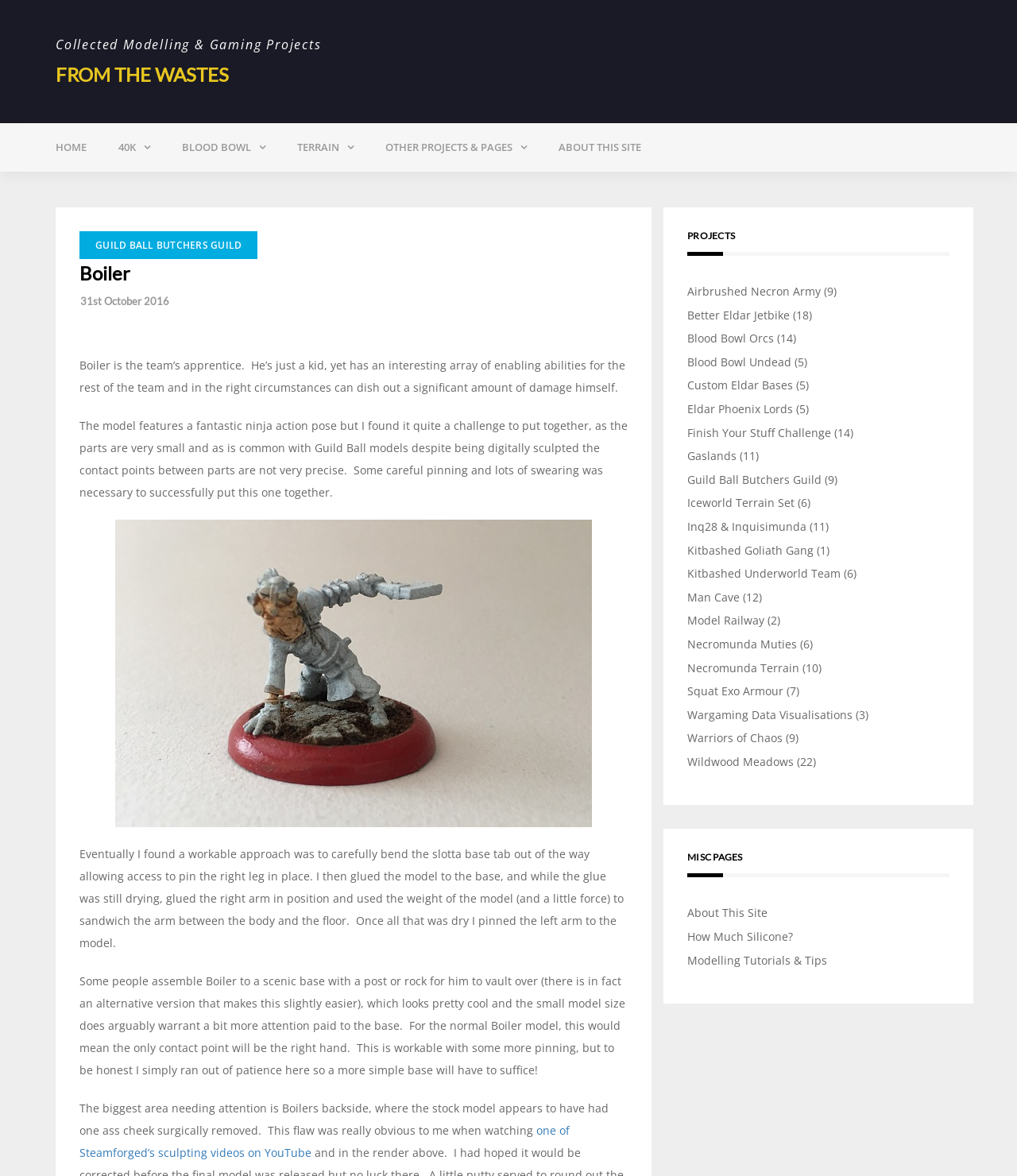Refer to the image and answer the question with as much detail as possible: What is the topic of the 'Finish Your Stuff Challenge' project?

Based on the context of the webpage, which is focused on modeling and gaming projects, I infer that the 'Finish Your Stuff Challenge' project is related to modeling or completing modeling projects.